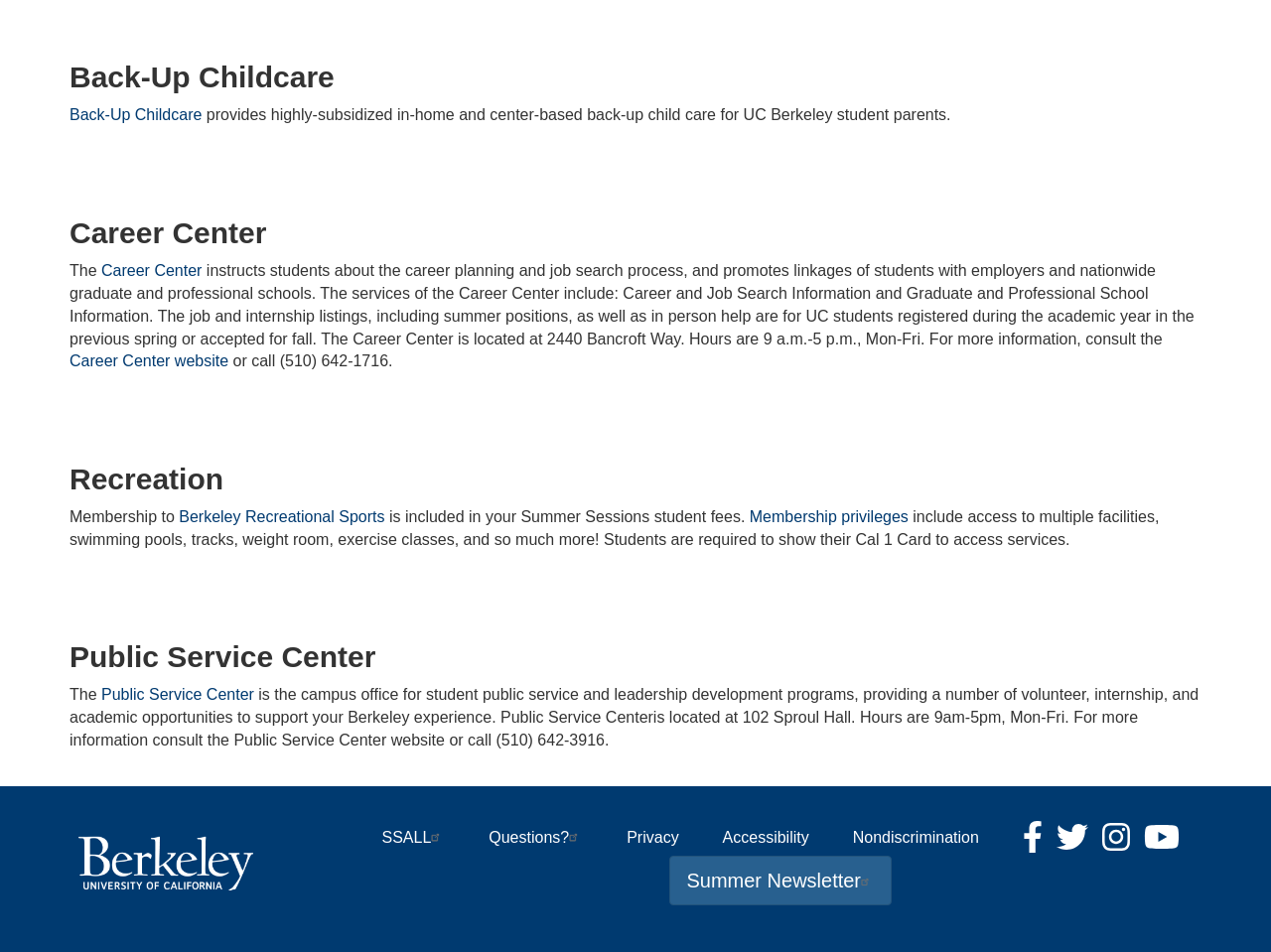Could you highlight the region that needs to be clicked to execute the instruction: "Read the Summer Newsletter"?

[0.527, 0.898, 0.702, 0.951]